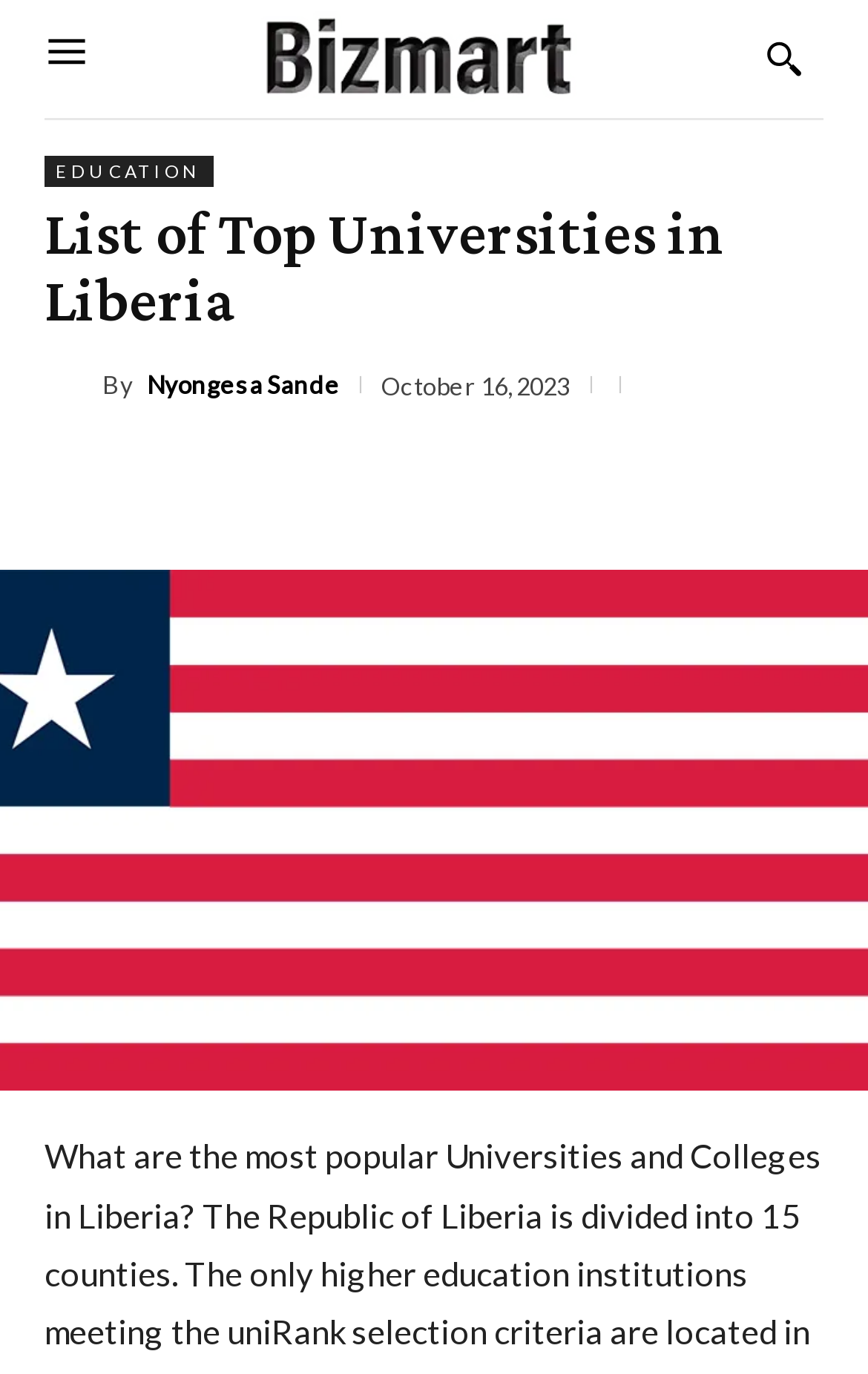Find the UI element described as: "parent_node: By title="Nyongesa Sande"" and predict its bounding box coordinates. Ensure the coordinates are four float numbers between 0 and 1, [left, top, right, bottom].

[0.051, 0.263, 0.118, 0.296]